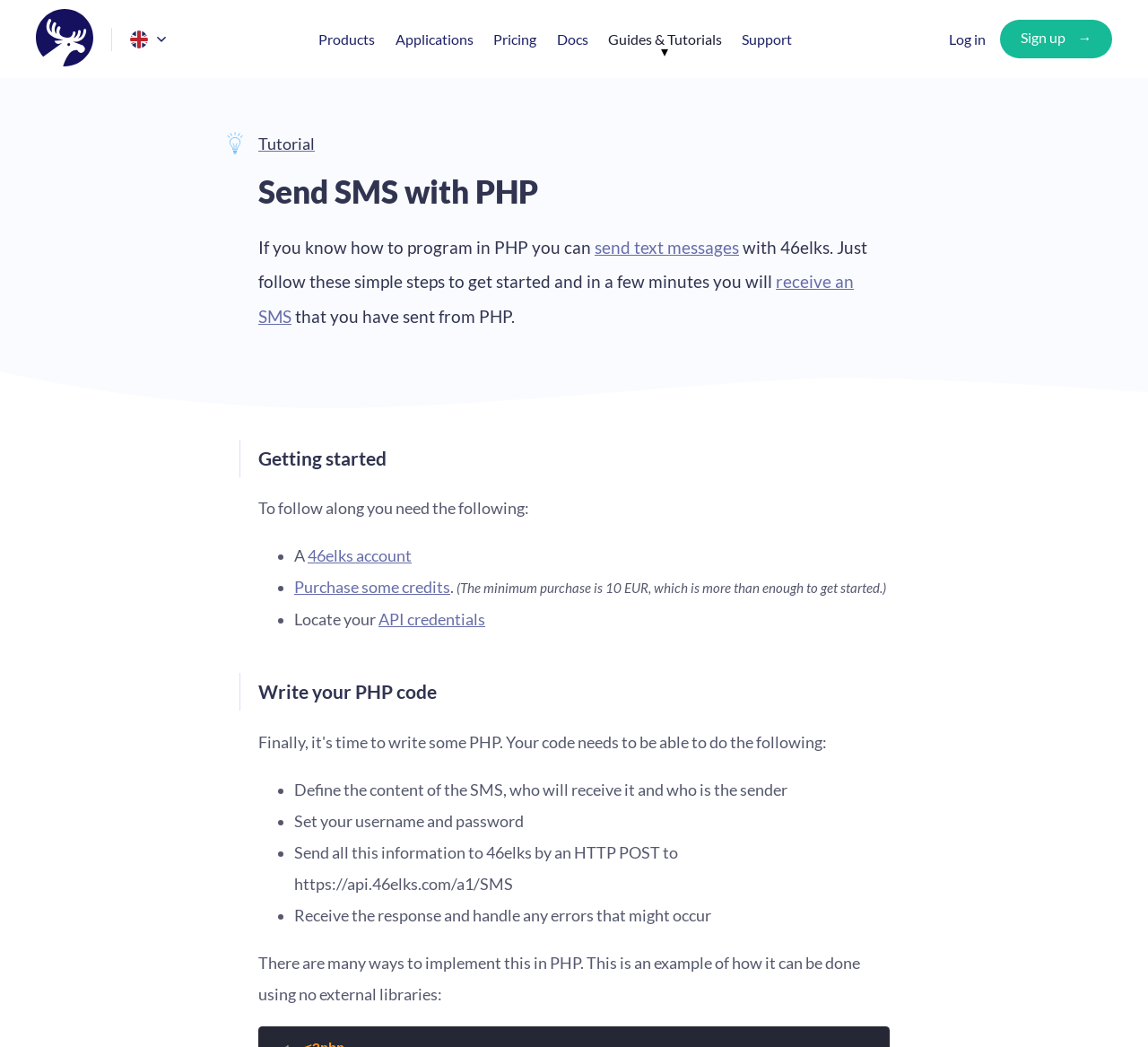Please locate the bounding box coordinates of the region I need to click to follow this instruction: "Read the tutorial".

[0.225, 0.123, 0.775, 0.153]